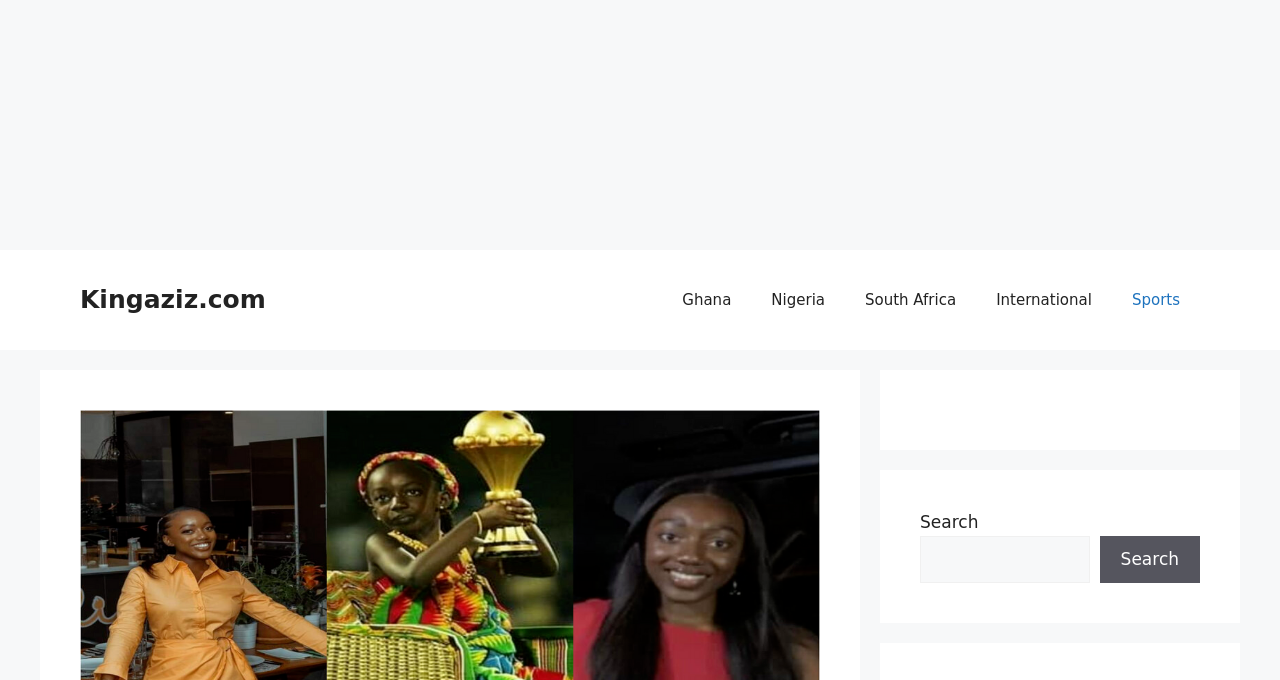Locate the bounding box coordinates of the element you need to click to accomplish the task described by this instruction: "visit Kingaziz.com".

[0.062, 0.419, 0.208, 0.462]